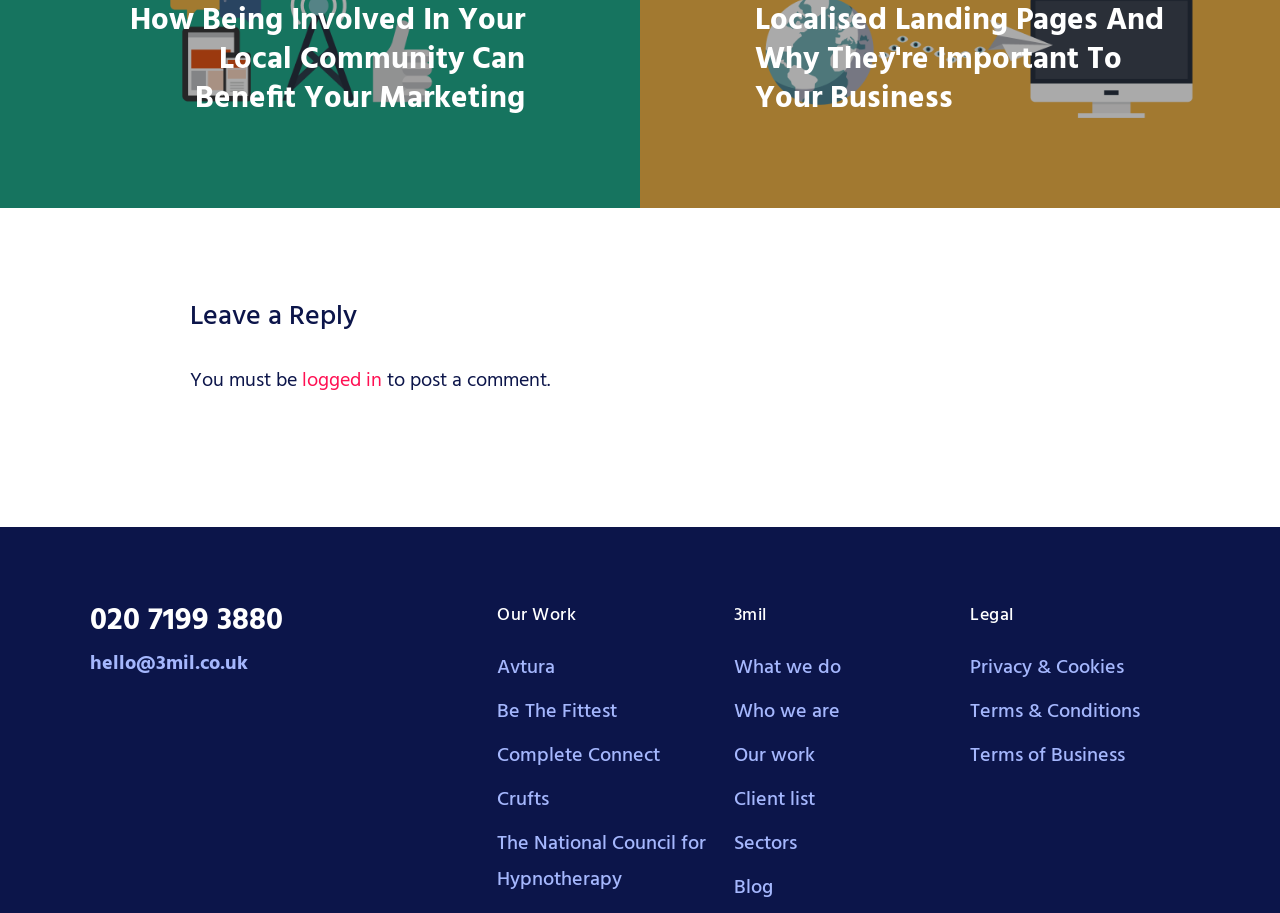Highlight the bounding box coordinates of the element that should be clicked to carry out the following instruction: "Write a review". The coordinates must be given as four float numbers ranging from 0 to 1, i.e., [left, top, right, bottom].

None